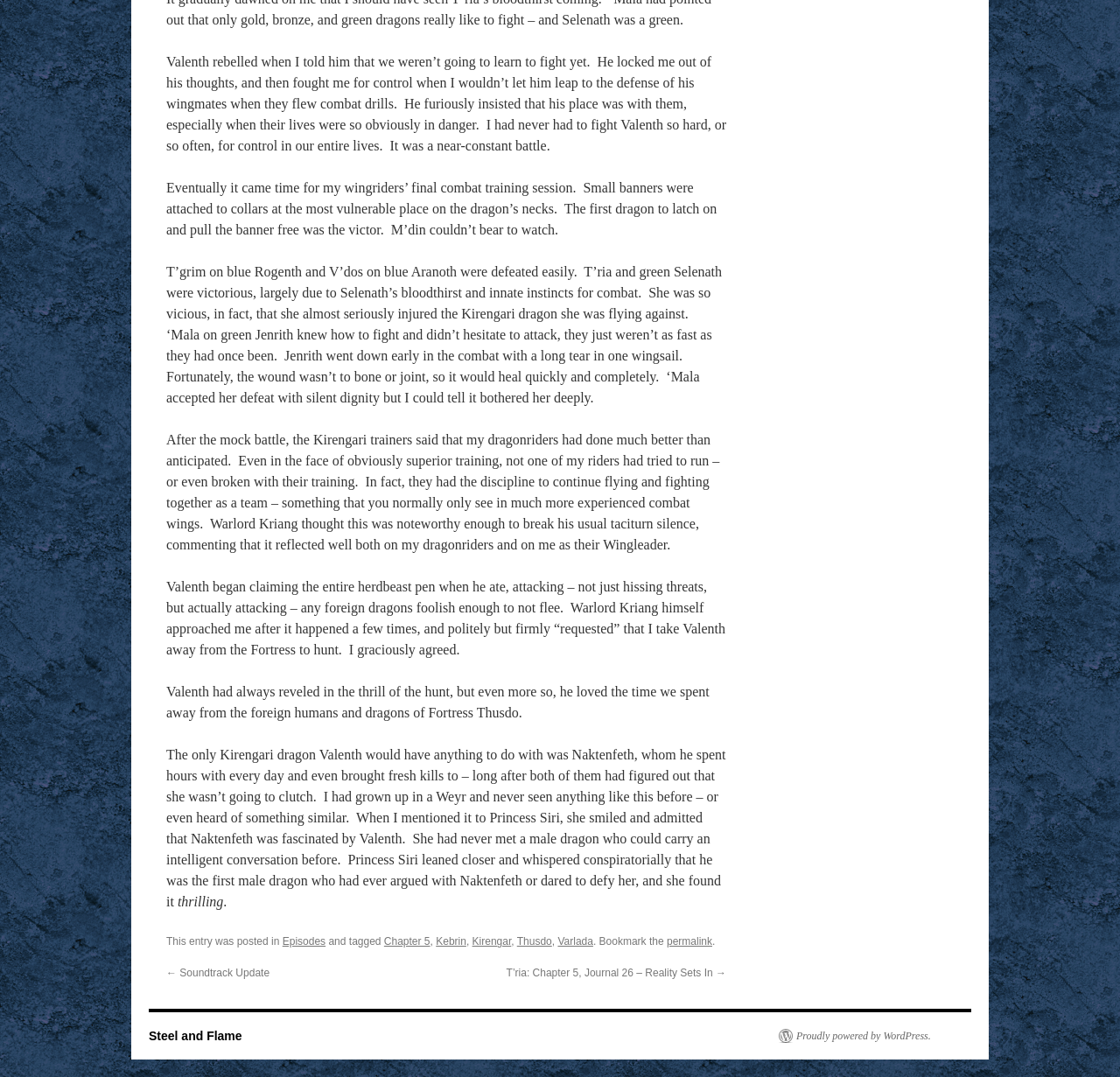Identify the bounding box coordinates for the UI element described as follows: "Proudly powered by WordPress.". Ensure the coordinates are four float numbers between 0 and 1, formatted as [left, top, right, bottom].

[0.695, 0.956, 0.831, 0.969]